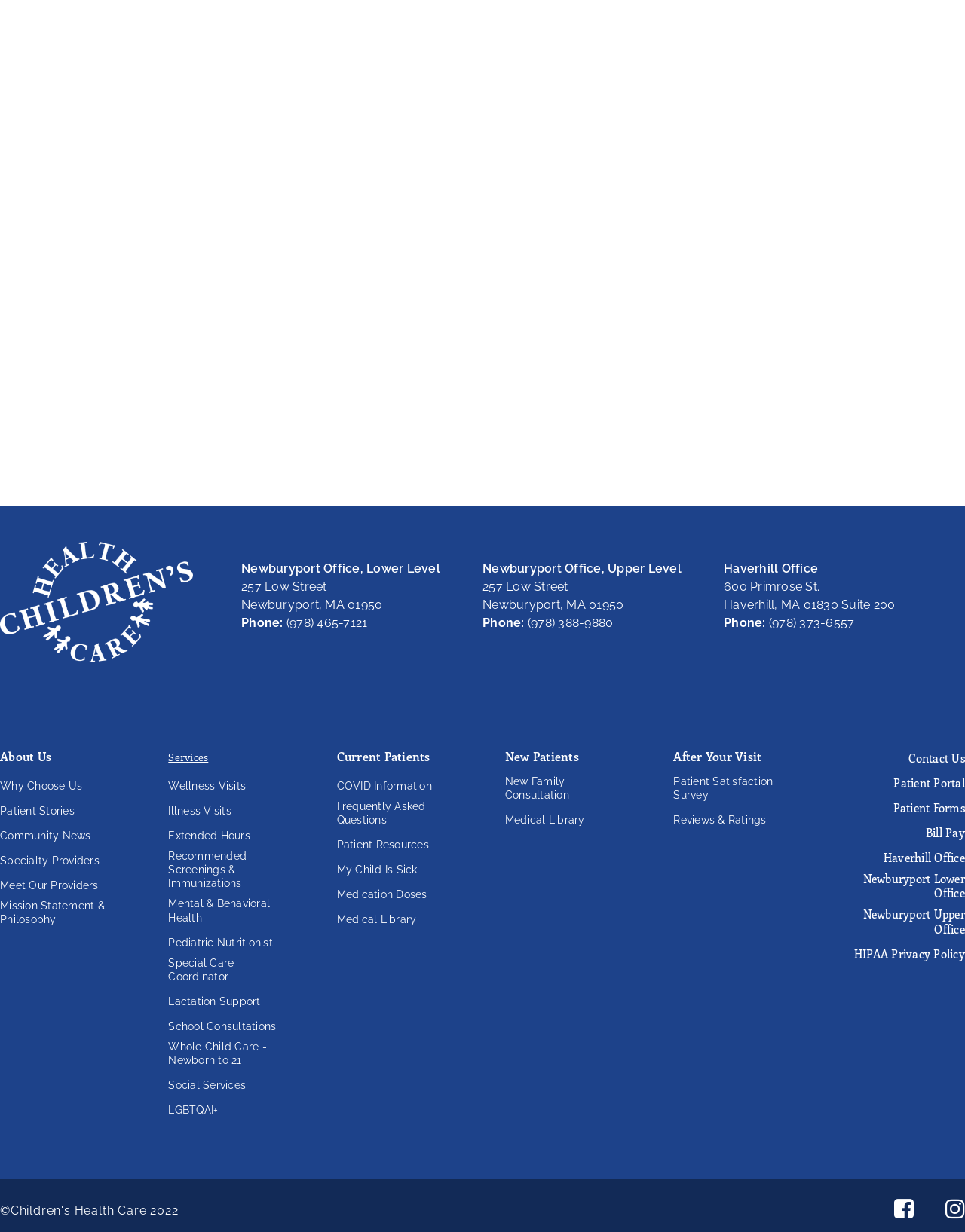Provide the bounding box coordinates for the UI element that is described as: "School Consultations".

[0.174, 0.827, 0.286, 0.838]